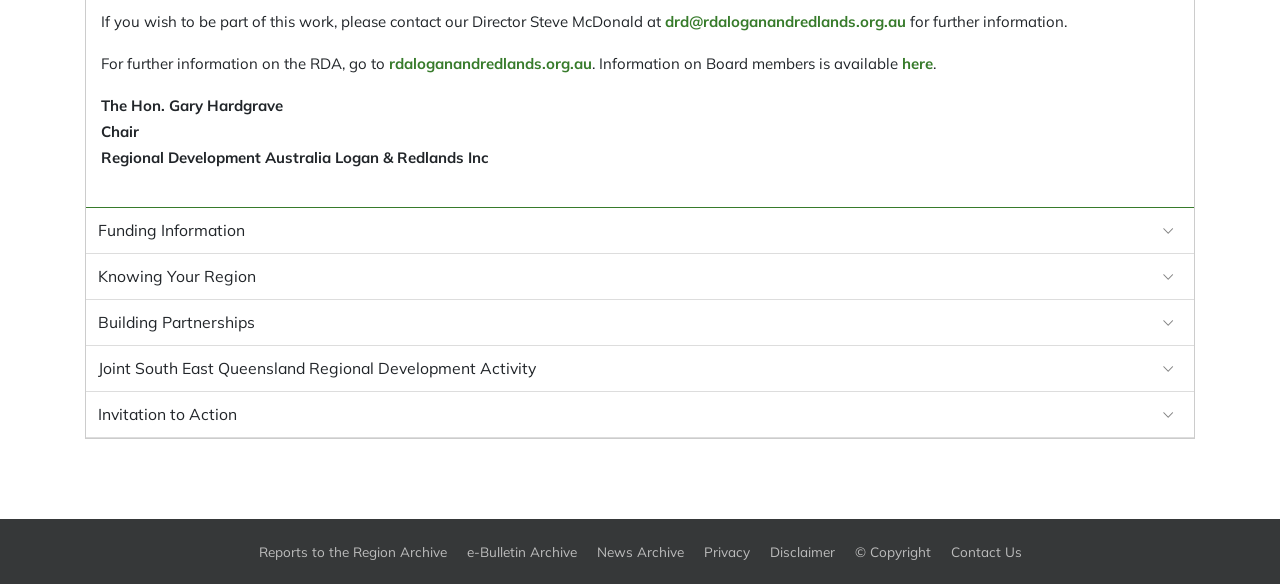What are the main sections of the webpage?
Please provide a single word or phrase in response based on the screenshot.

Funding Information, Knowing Your Region, Building Partnerships, Joint South East Queensland Regional Development Activity, Invitation to Action